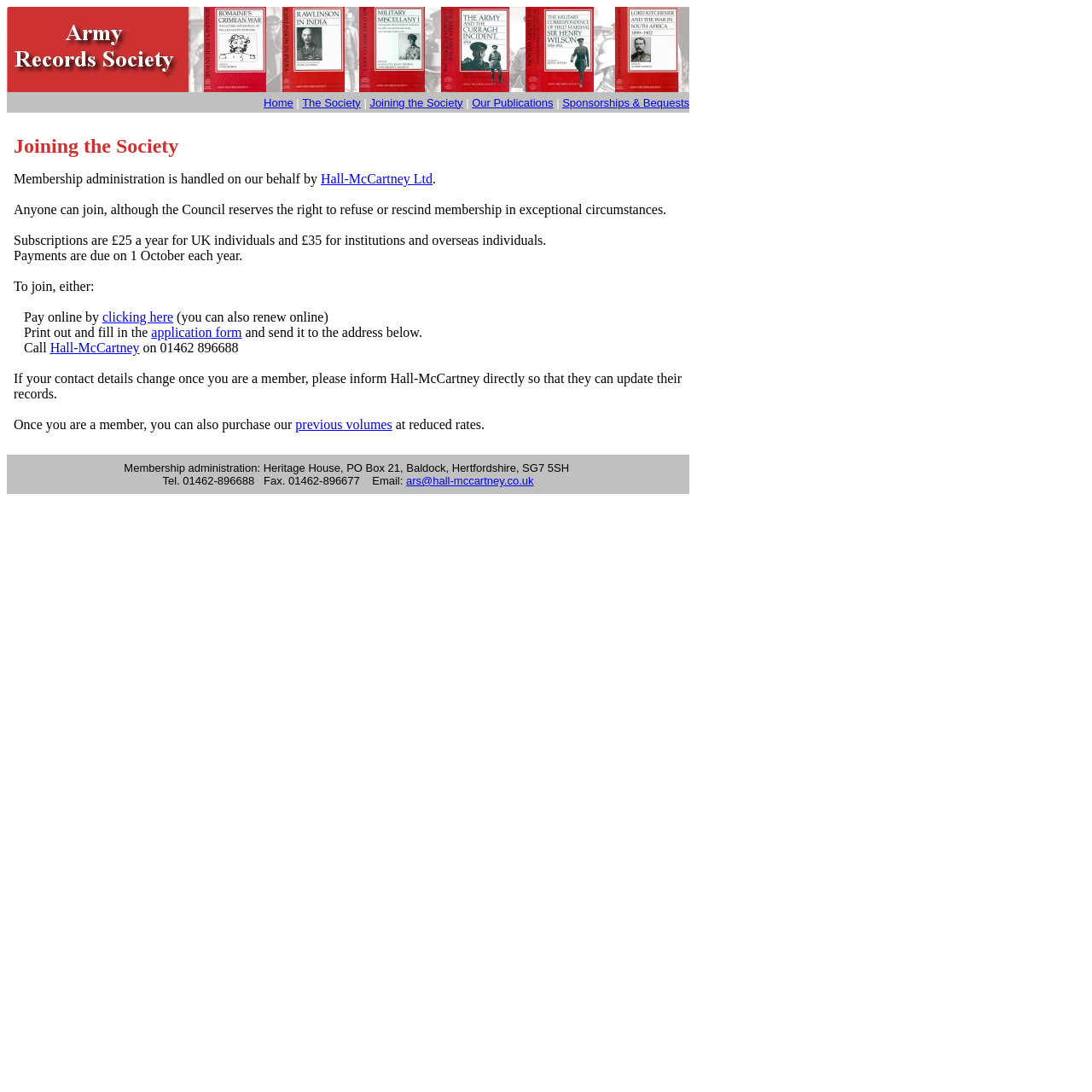Identify the bounding box of the UI component described as: "Joining the Society".

[0.339, 0.088, 0.424, 0.1]